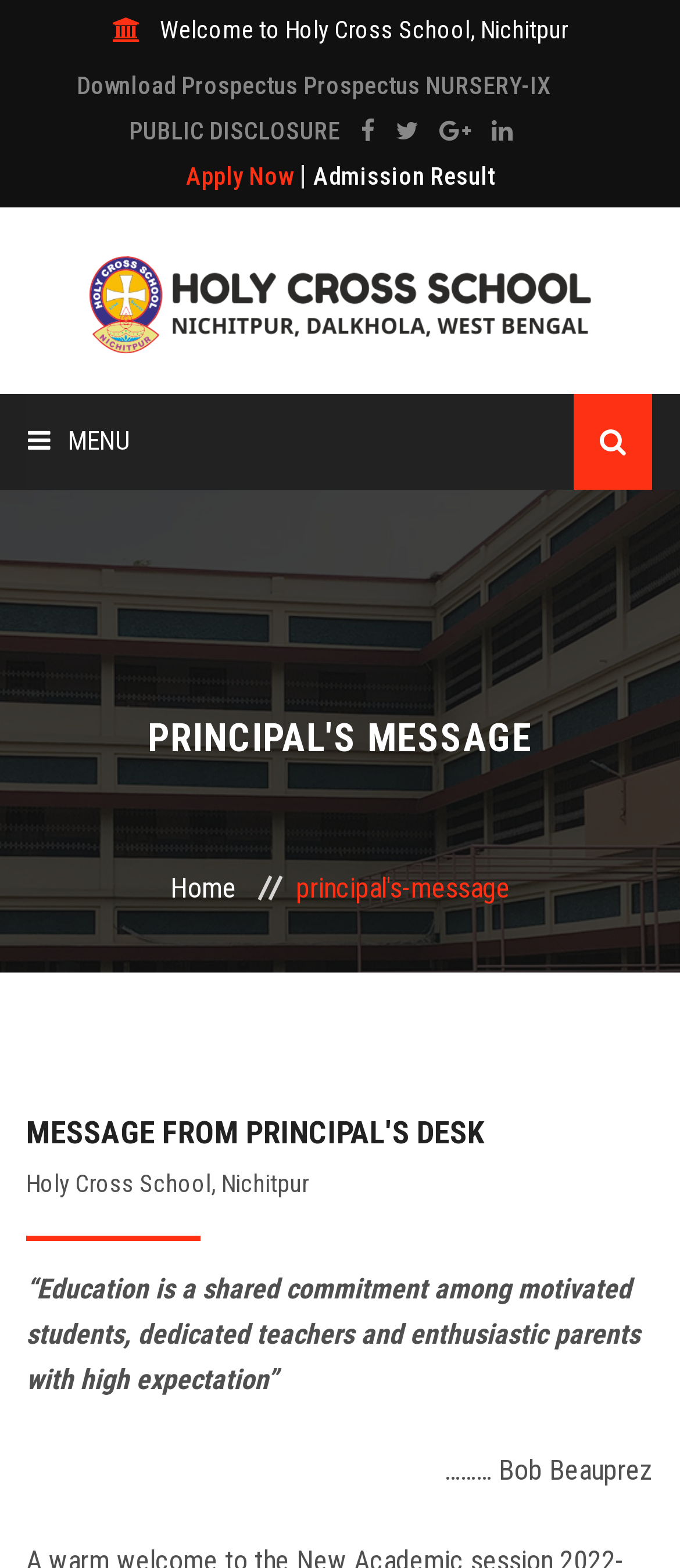Answer the following in one word or a short phrase: 
What is the purpose of the 'DOWNLOADS' link?

To download resources